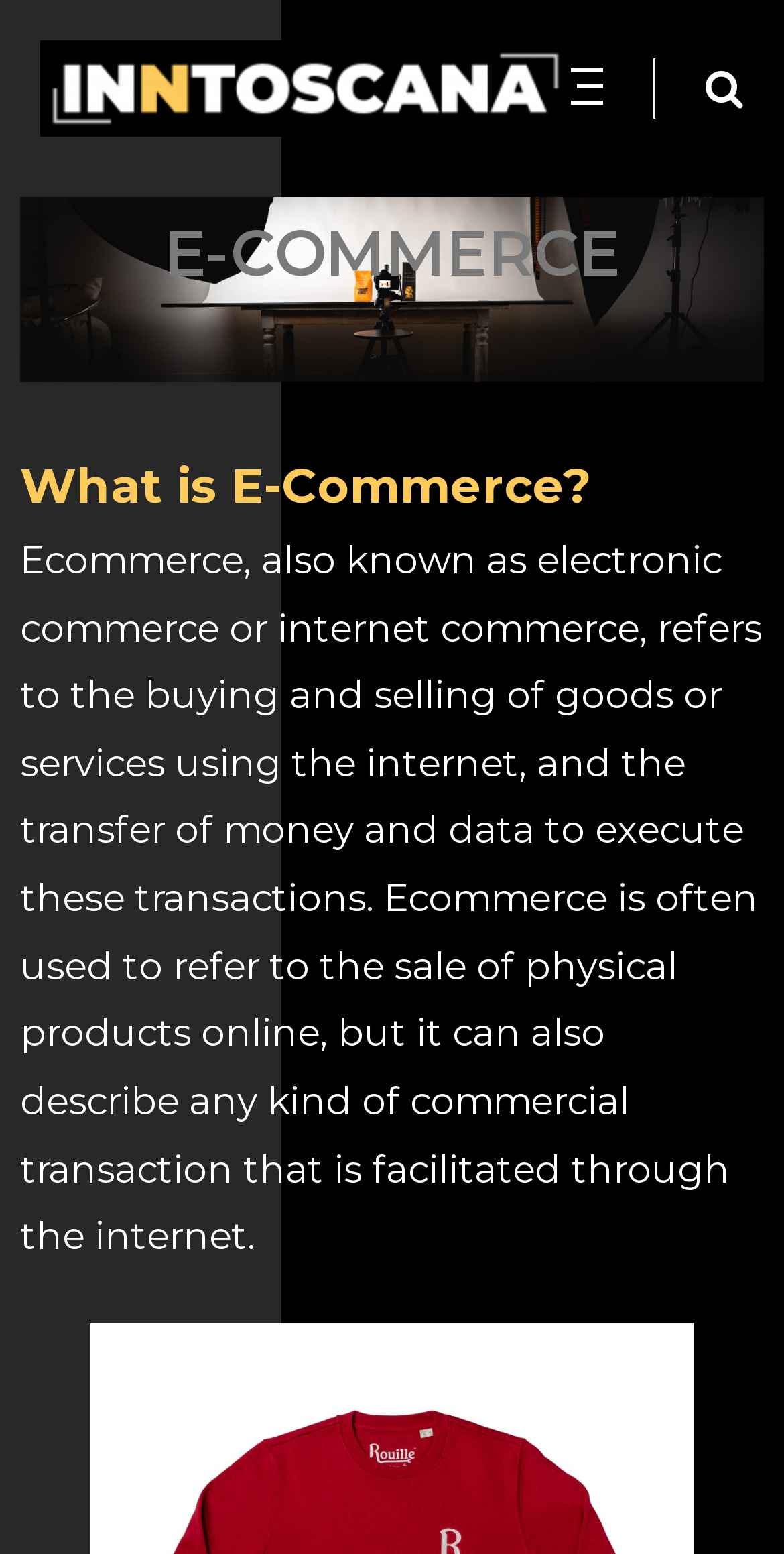What is the main topic of this webpage?
Based on the image, provide your answer in one word or phrase.

Ecommerce